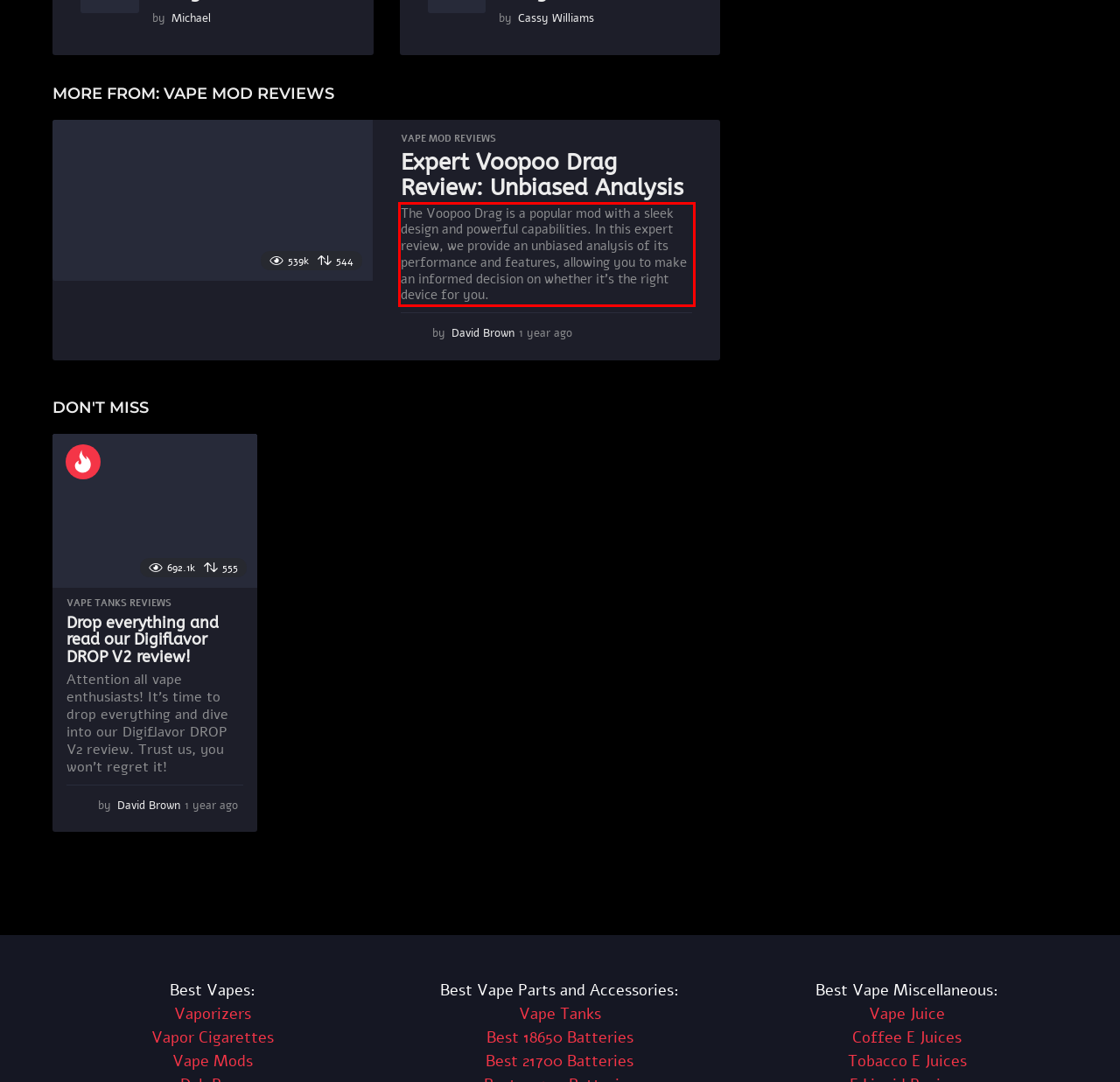Please identify and extract the text content from the UI element encased in a red bounding box on the provided webpage screenshot.

The Voopoo Drag is a popular mod with a sleek design and powerful capabilities. In this expert review, we provide an unbiased analysis of its performance and features, allowing you to make an informed decision on whether it's the right device for you.